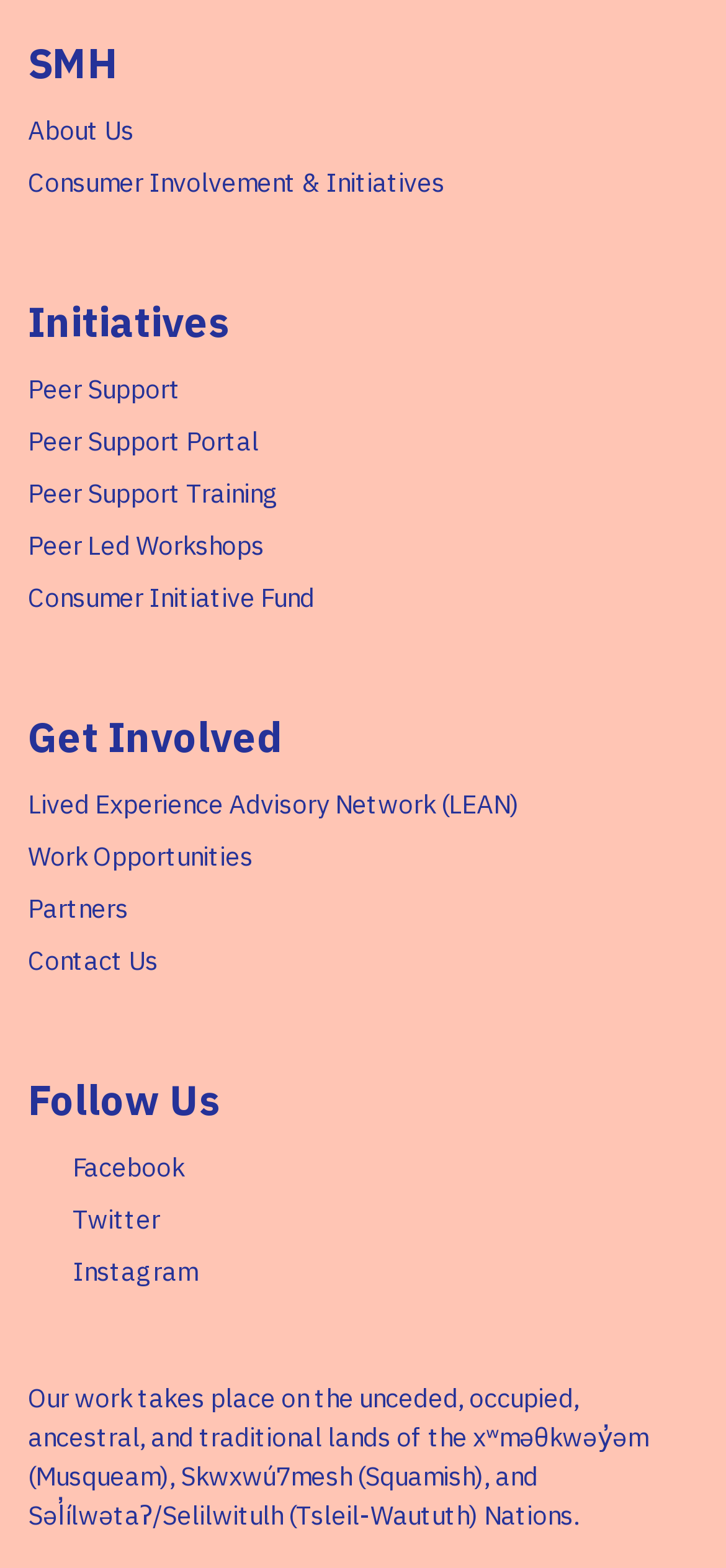What is the name of the nations whose lands the organization is working on?
Give a one-word or short-phrase answer derived from the screenshot.

Musqueam, Squamish, and Tsleil-Waututh